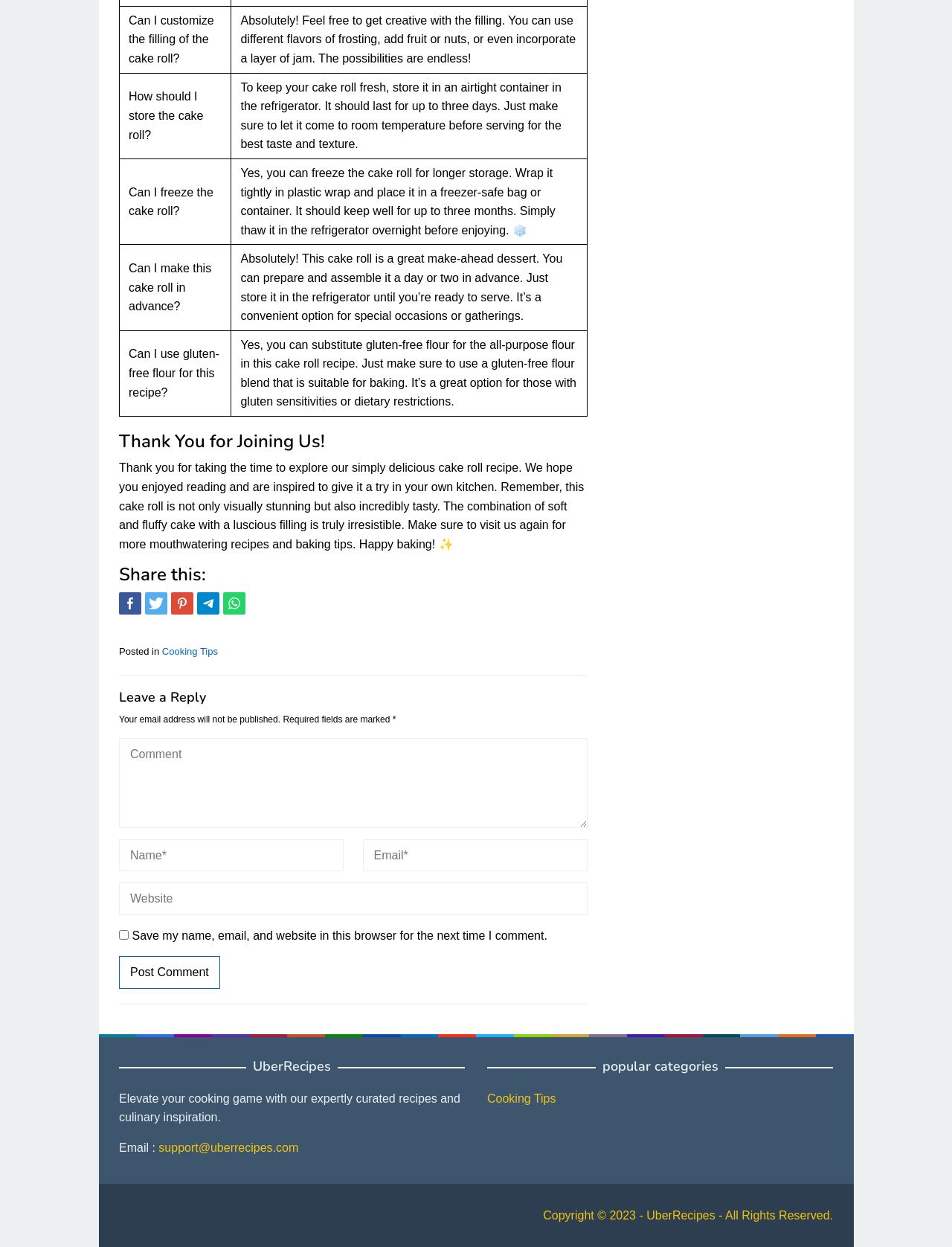What is the name of the website?
Using the image, elaborate on the answer with as much detail as possible.

The name of the website is UberRecipes, which is mentioned in the footer section of the webpage. The website appears to be a recipe website that provides cooking tips and inspiration.